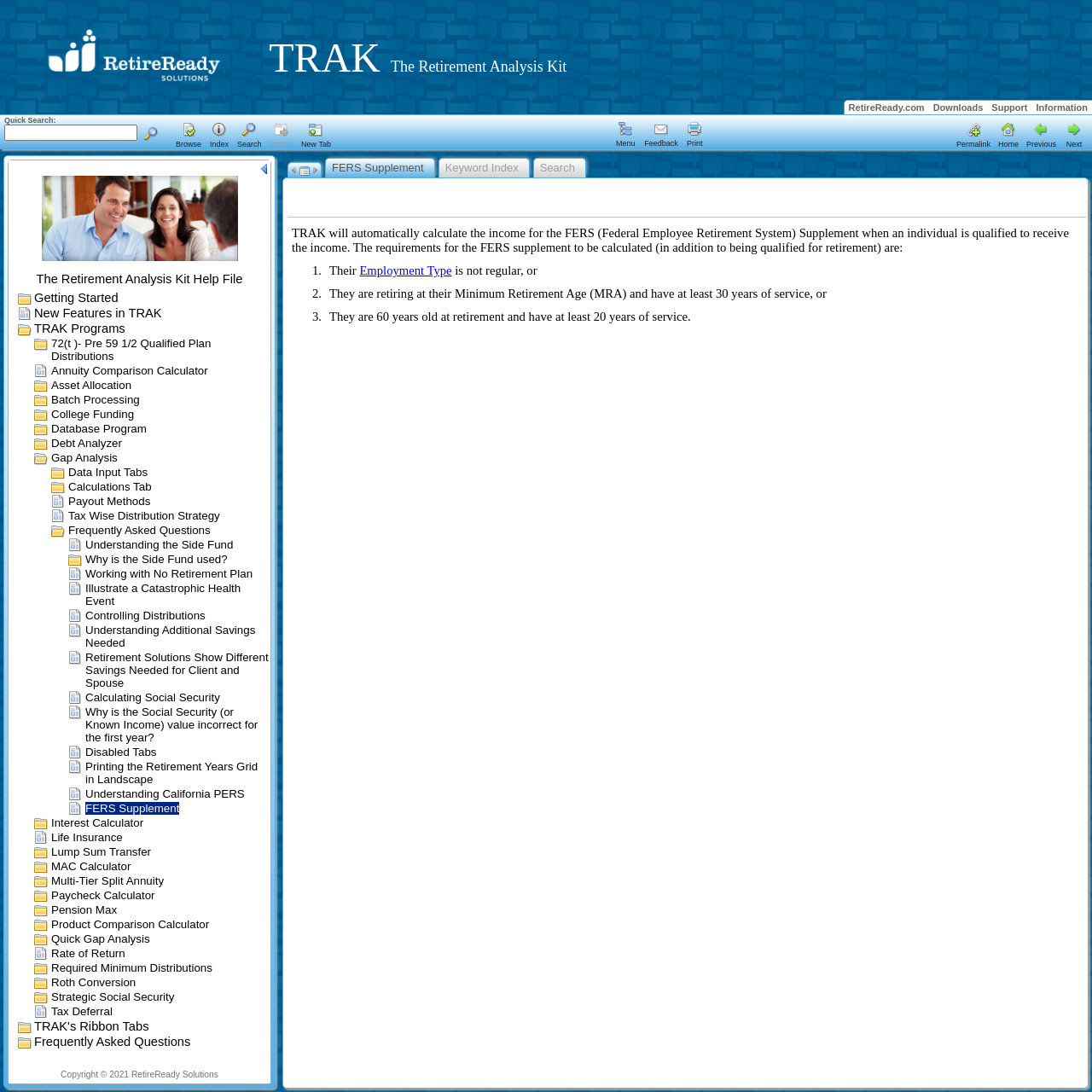Find the bounding box coordinates corresponding to the UI element with the description: "Search". The coordinates should be formatted as [left, top, right, bottom], with values as floats between 0 and 1.

[0.488, 0.14, 0.54, 0.158]